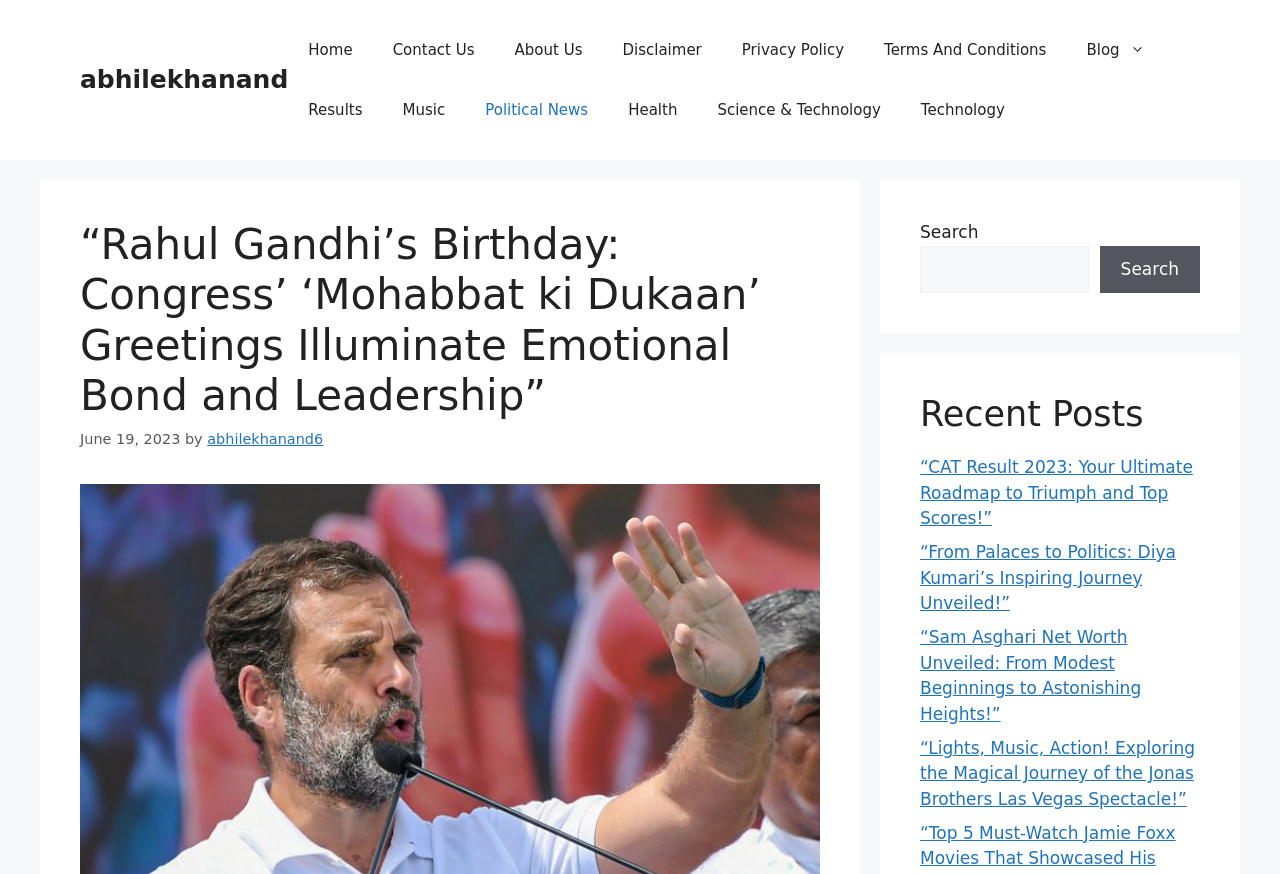Using the information in the image, give a comprehensive answer to the question: 
How many categories are listed in the navigation?

I counted the number of categories listed in the navigation, which are 'Home', 'Results', 'Music', 'Political News', 'Health', 'Science & Technology', and 'Technology', totaling 7 categories.